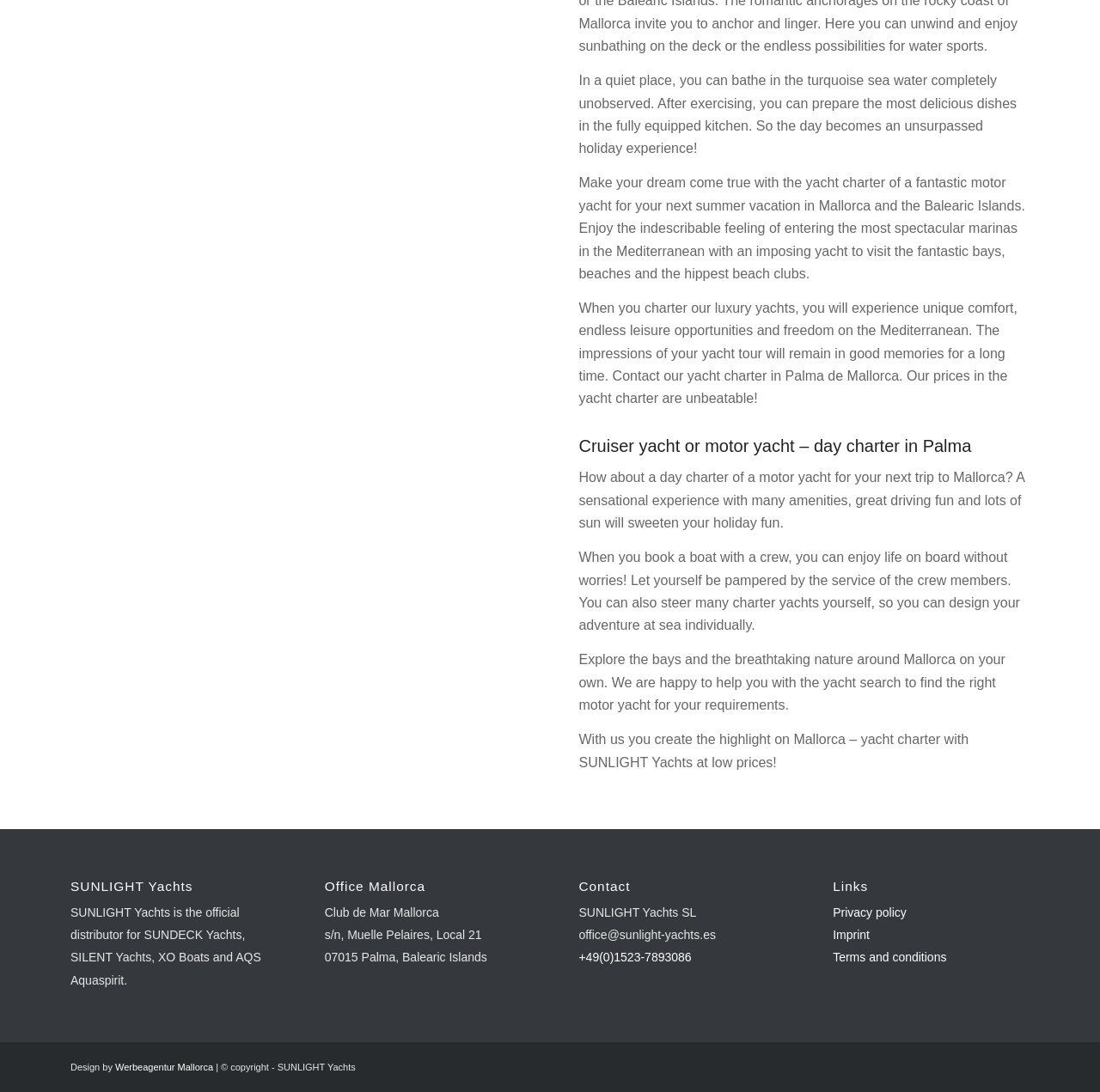What is the name of the yacht charter company?
Based on the content of the image, thoroughly explain and answer the question.

The company name is mentioned in the heading 'SUNLIGHT Yachts' and also in the text 'SUNLIGHT Yachts is the official distributor for SUNDECK Yachts, SILENT Yachts, XO Boats and AQS Aquaspirit'.